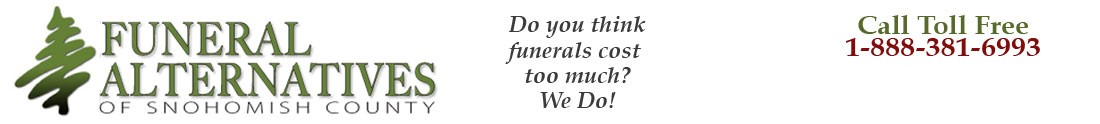What is the rhetorical question posed by the text?
Could you please answer the question thoroughly and with as much detail as possible?

The text poses a rhetorical question, 'Do you think funerals cost too much?', which is followed by an affirmative response, 'We Do!'. This question is meant to resonate with the target audience and highlight the service's focus on affordable funeral alternatives.